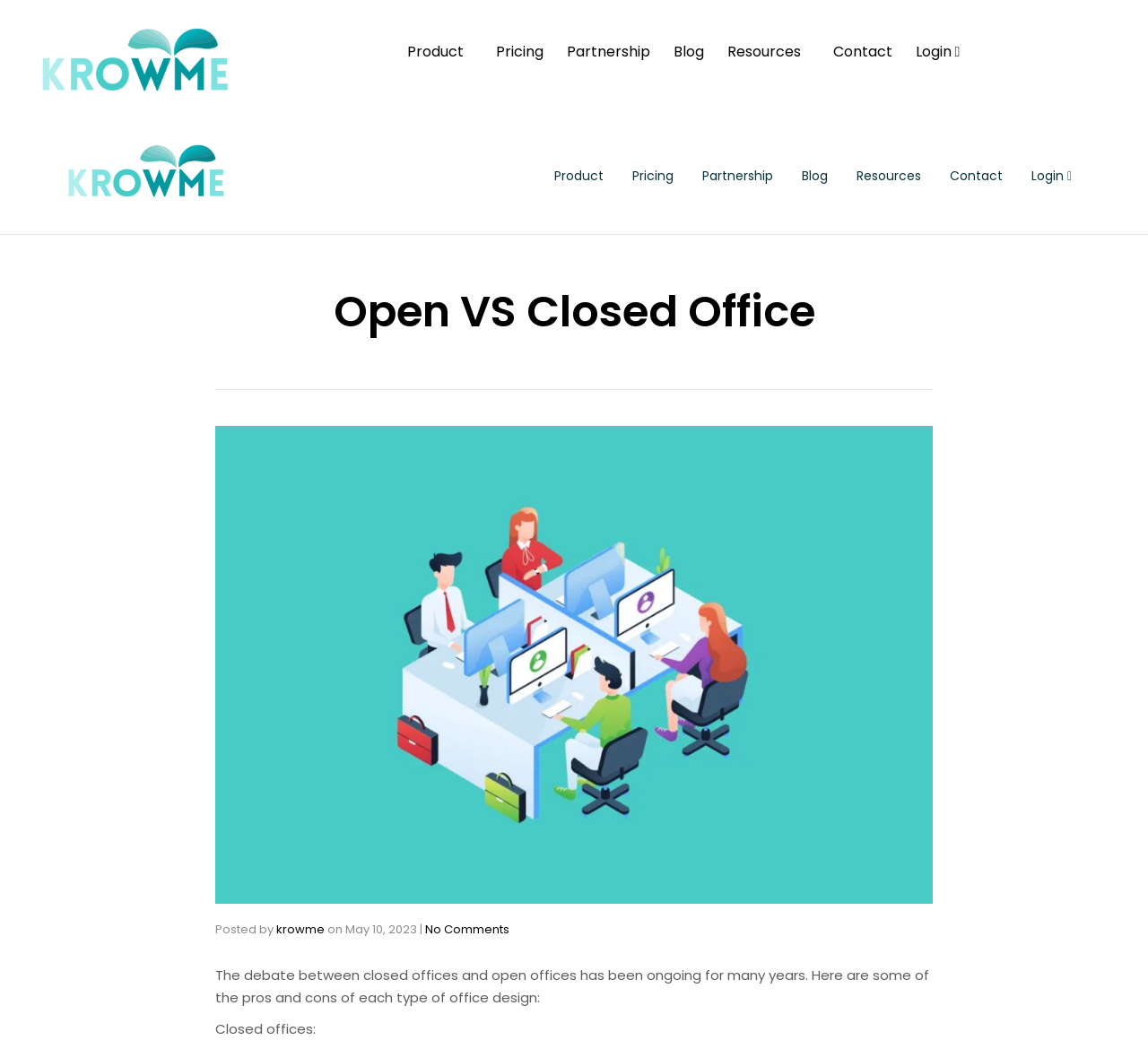Please predict the bounding box coordinates of the element's region where a click is necessary to complete the following instruction: "Read the blog post". The coordinates should be represented by four float numbers between 0 and 1, i.e., [left, top, right, bottom].

[0.188, 0.921, 0.809, 0.96]